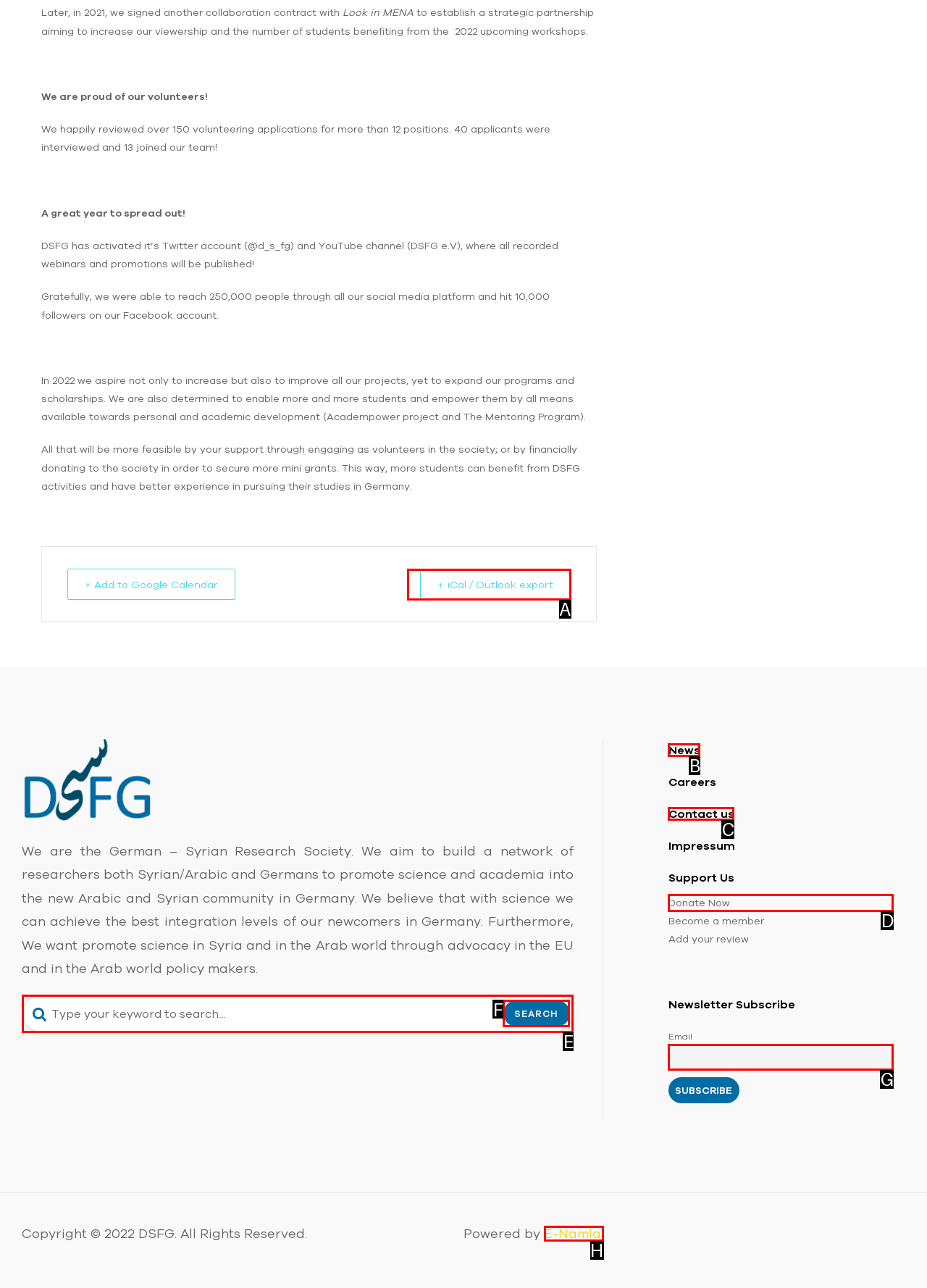Based on the description: Donate Now, select the HTML element that best fits. Reply with the letter of the correct choice from the options given.

D